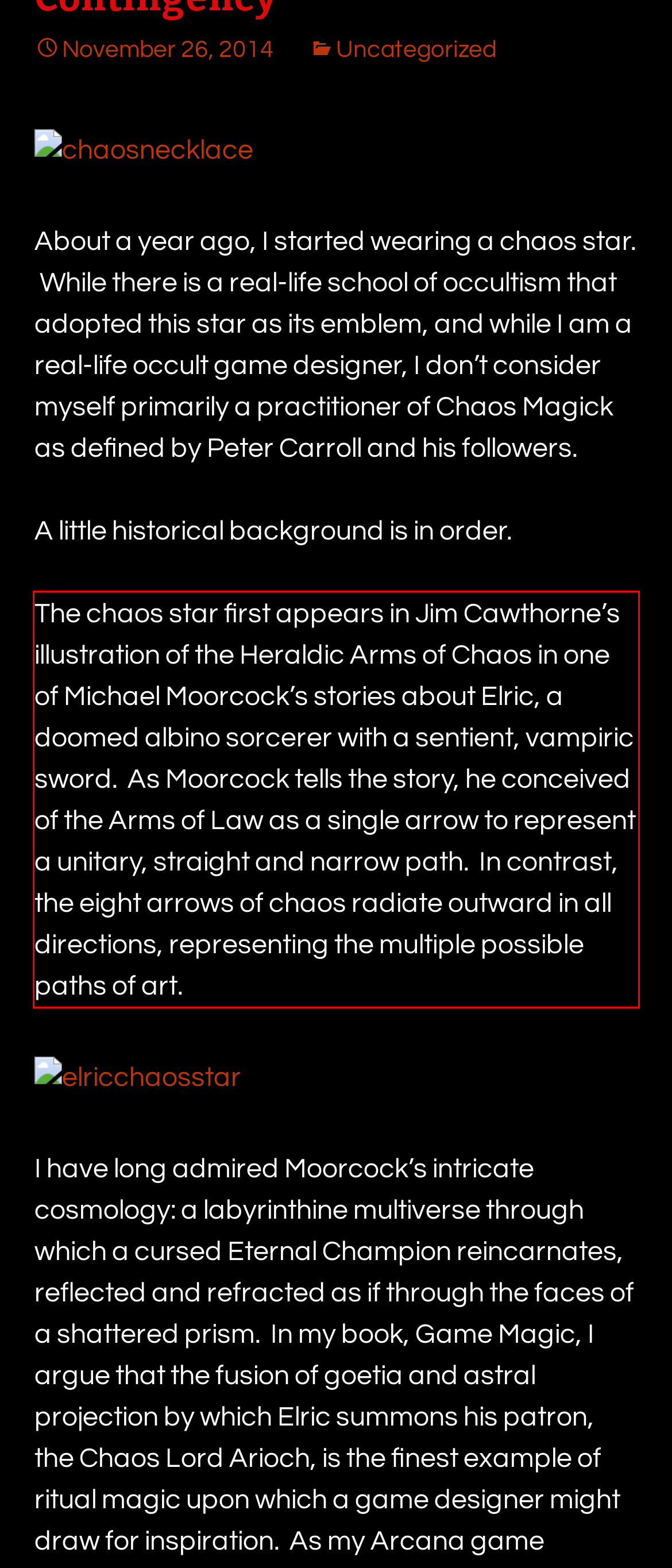Given the screenshot of the webpage, identify the red bounding box, and recognize the text content inside that red bounding box.

The chaos star first appears in Jim Cawthorne’s illustration of the Heraldic Arms of Chaos in one of Michael Moorcock’s stories about Elric, a doomed albino sorcerer with a sentient, vampiric sword. As Moorcock tells the story, he conceived of the Arms of Law as a single arrow to represent a unitary, straight and narrow path. In contrast, the eight arrows of chaos radiate outward in all directions, representing the multiple possible paths of art.